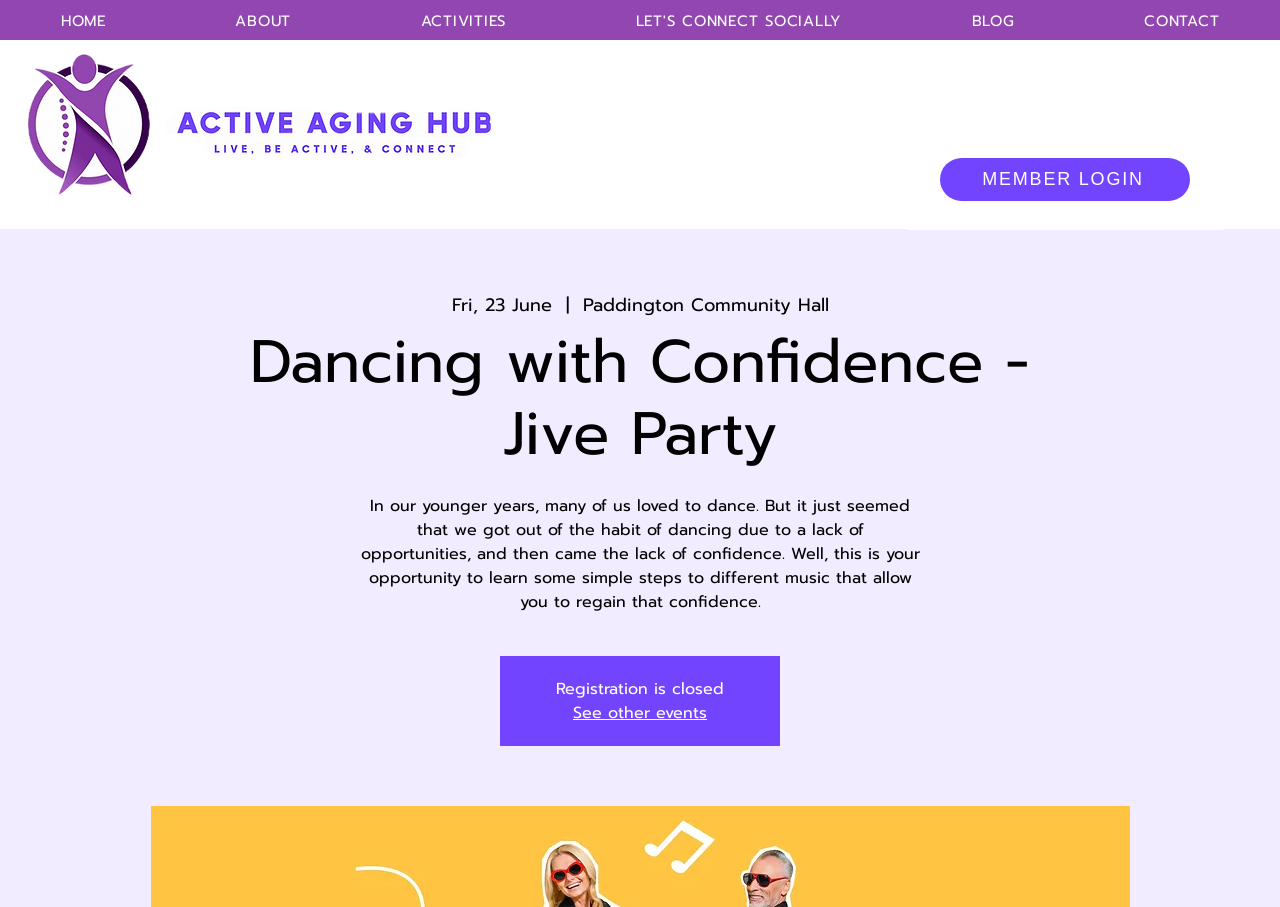What is the name of the community hall?
Using the visual information, reply with a single word or short phrase.

Paddington Community Hall